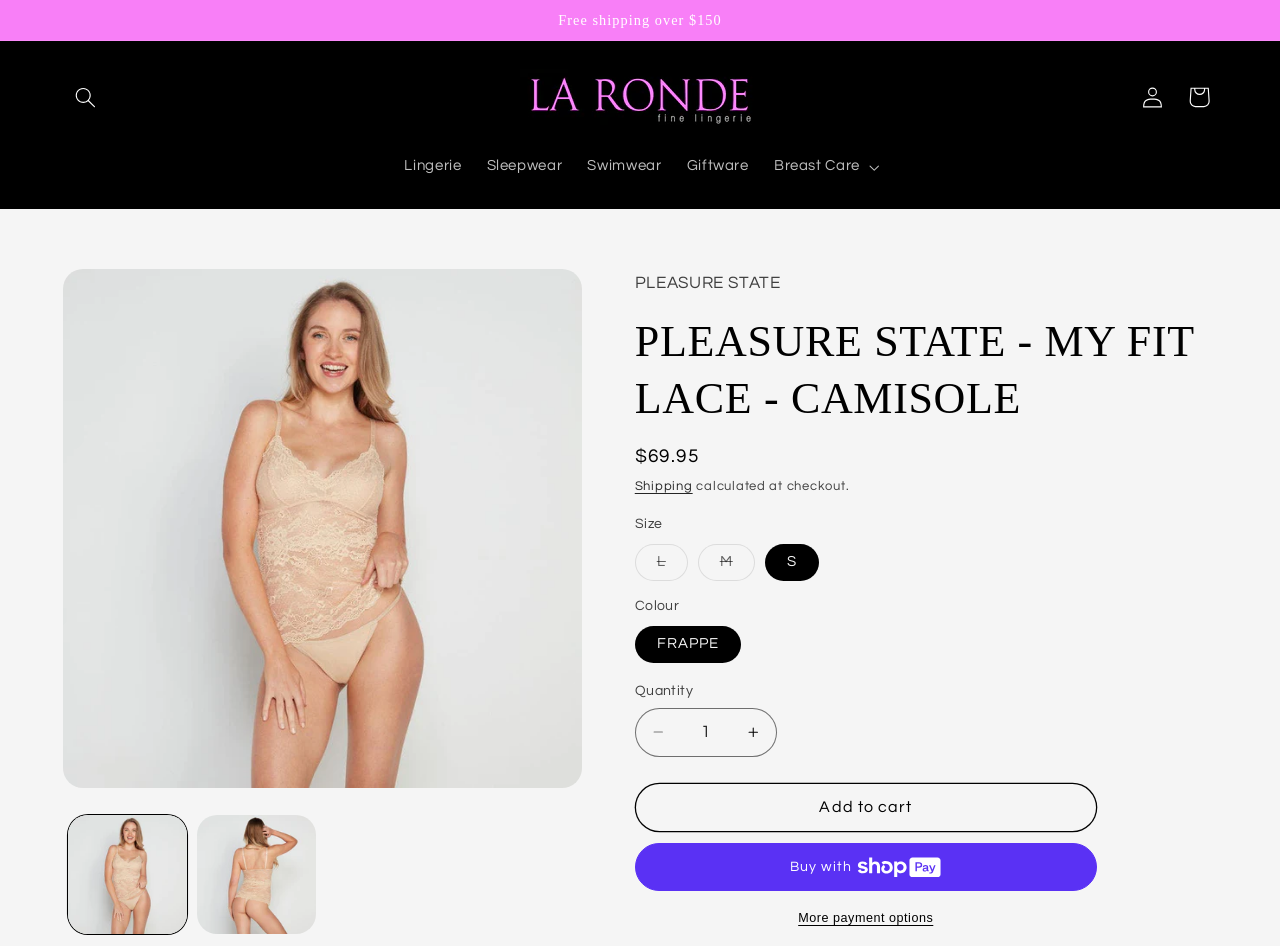Please locate the bounding box coordinates of the element's region that needs to be clicked to follow the instruction: "View product information". The bounding box coordinates should be provided as four float numbers between 0 and 1, i.e., [left, top, right, bottom].

[0.496, 0.332, 0.951, 0.452]